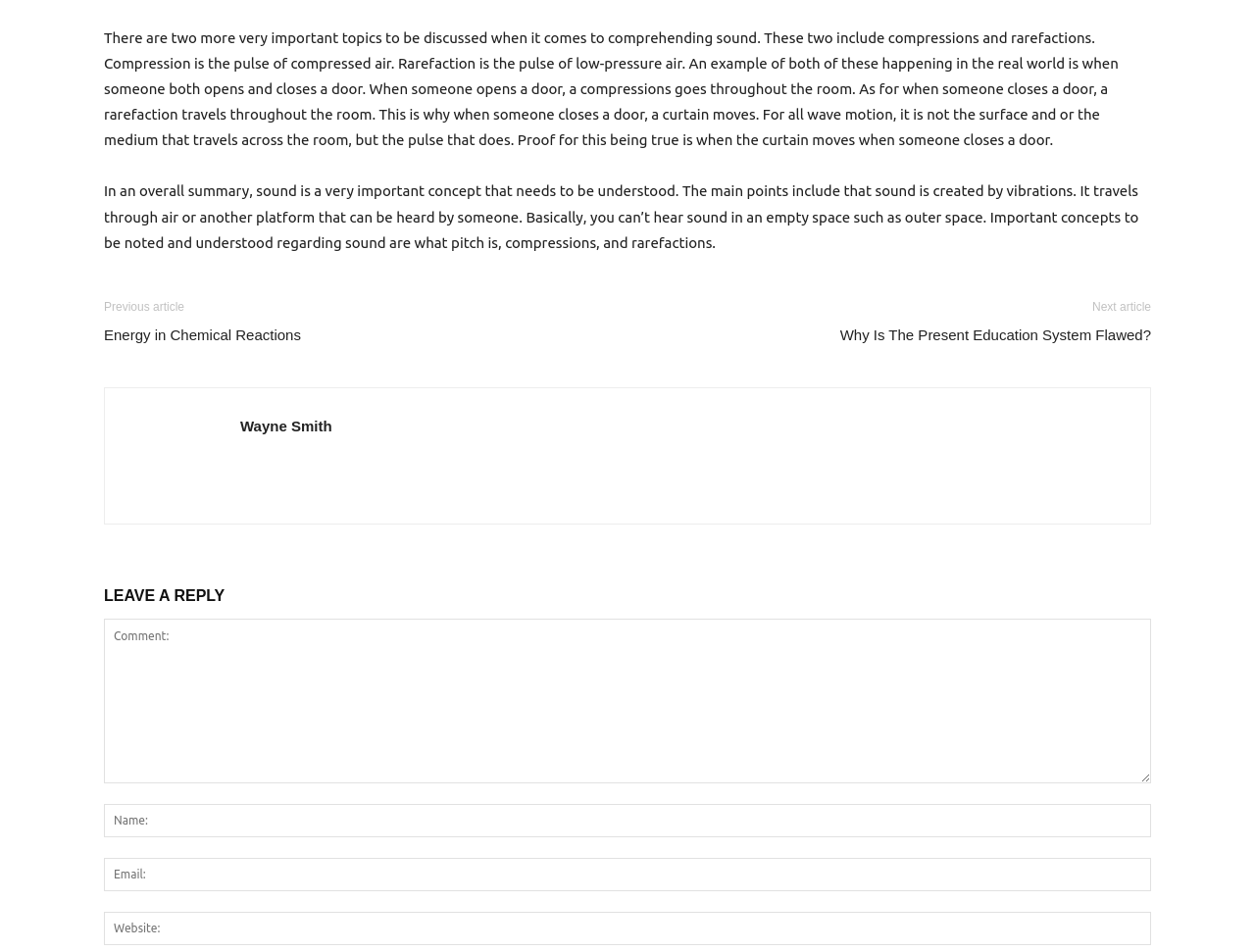Calculate the bounding box coordinates for the UI element based on the following description: "Wayne Smith". Ensure the coordinates are four float numbers between 0 and 1, i.e., [left, top, right, bottom].

[0.191, 0.438, 0.265, 0.456]